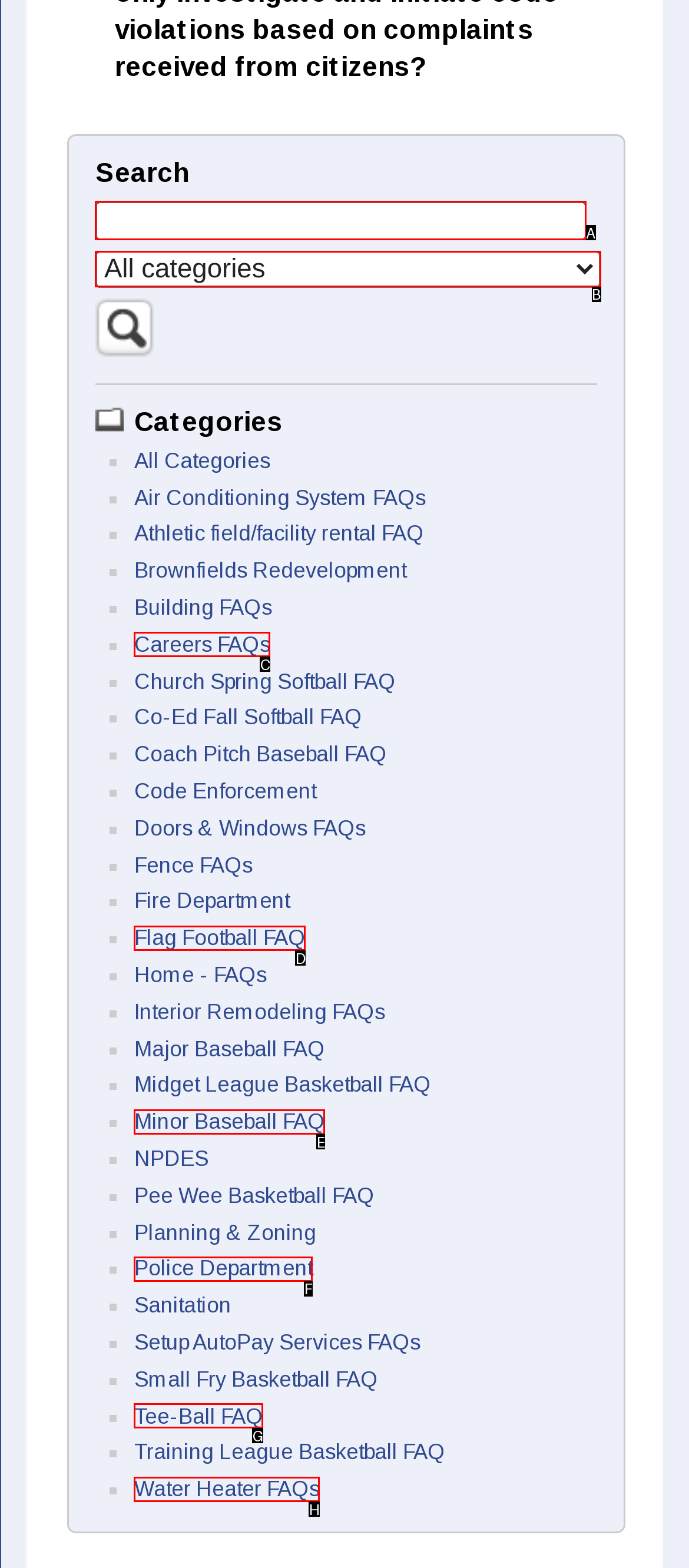Choose the letter that corresponds to the correct button to accomplish the task: edit text of this page
Reply with the letter of the correct selection only.

None